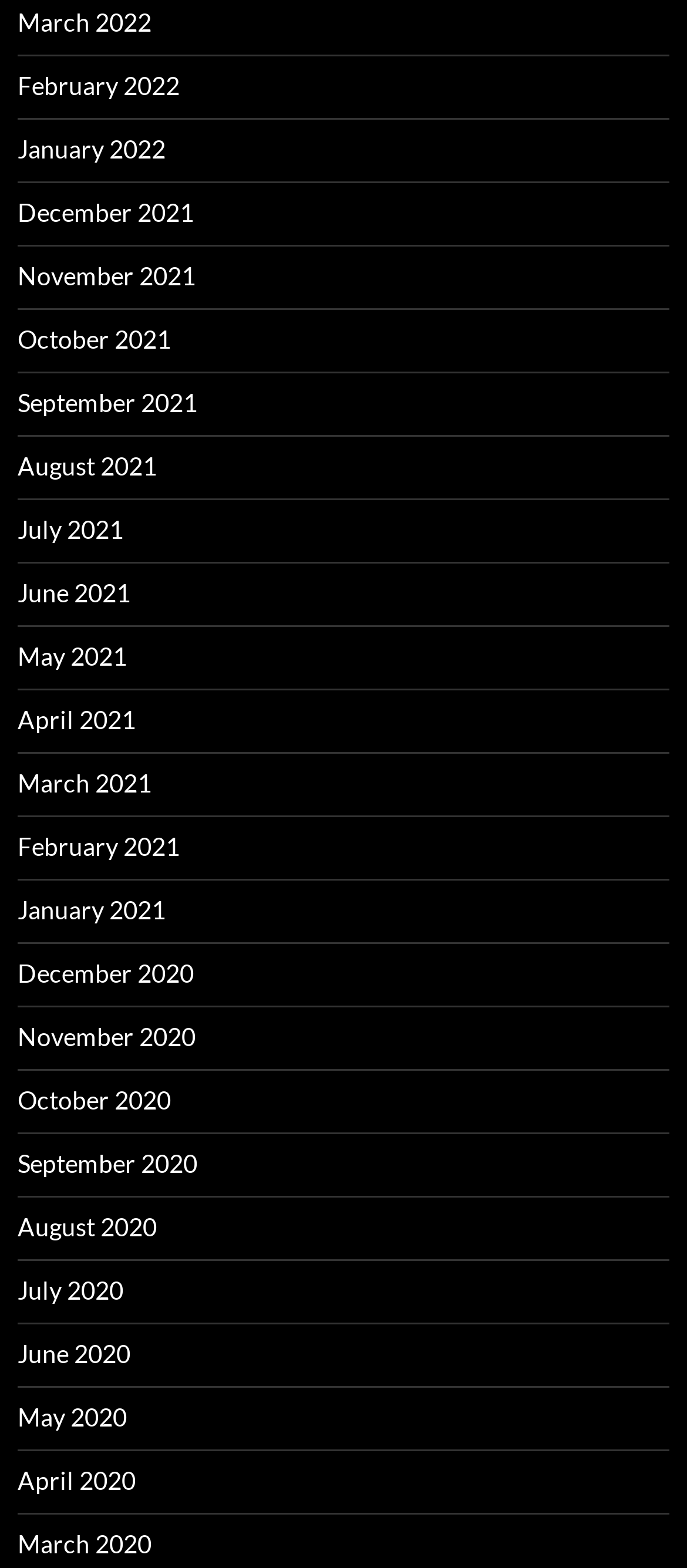Predict the bounding box coordinates for the UI element described as: "January 2021". The coordinates should be four float numbers between 0 and 1, presented as [left, top, right, bottom].

[0.026, 0.57, 0.241, 0.589]